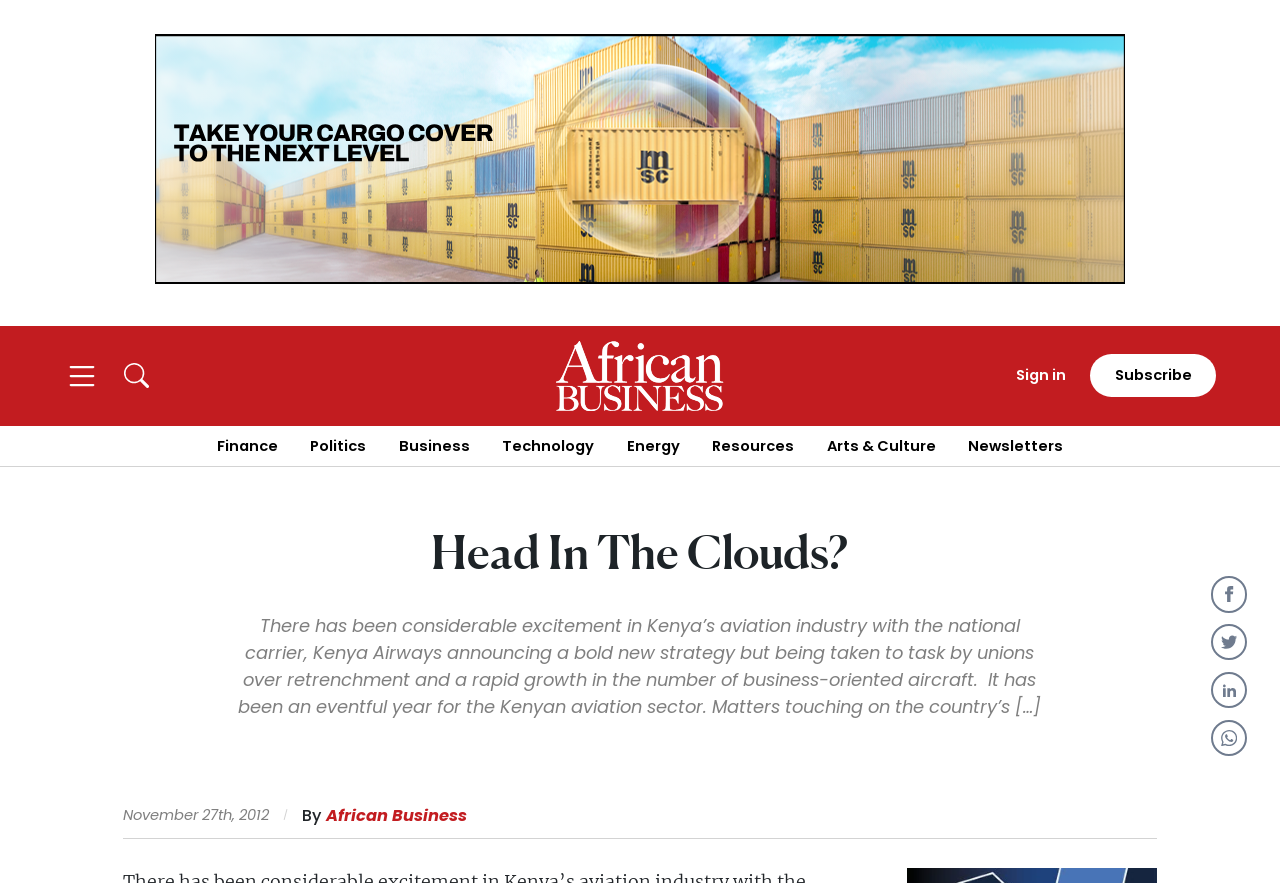Answer the question below in one word or phrase:
How many textboxes are there in the sign-in form?

3